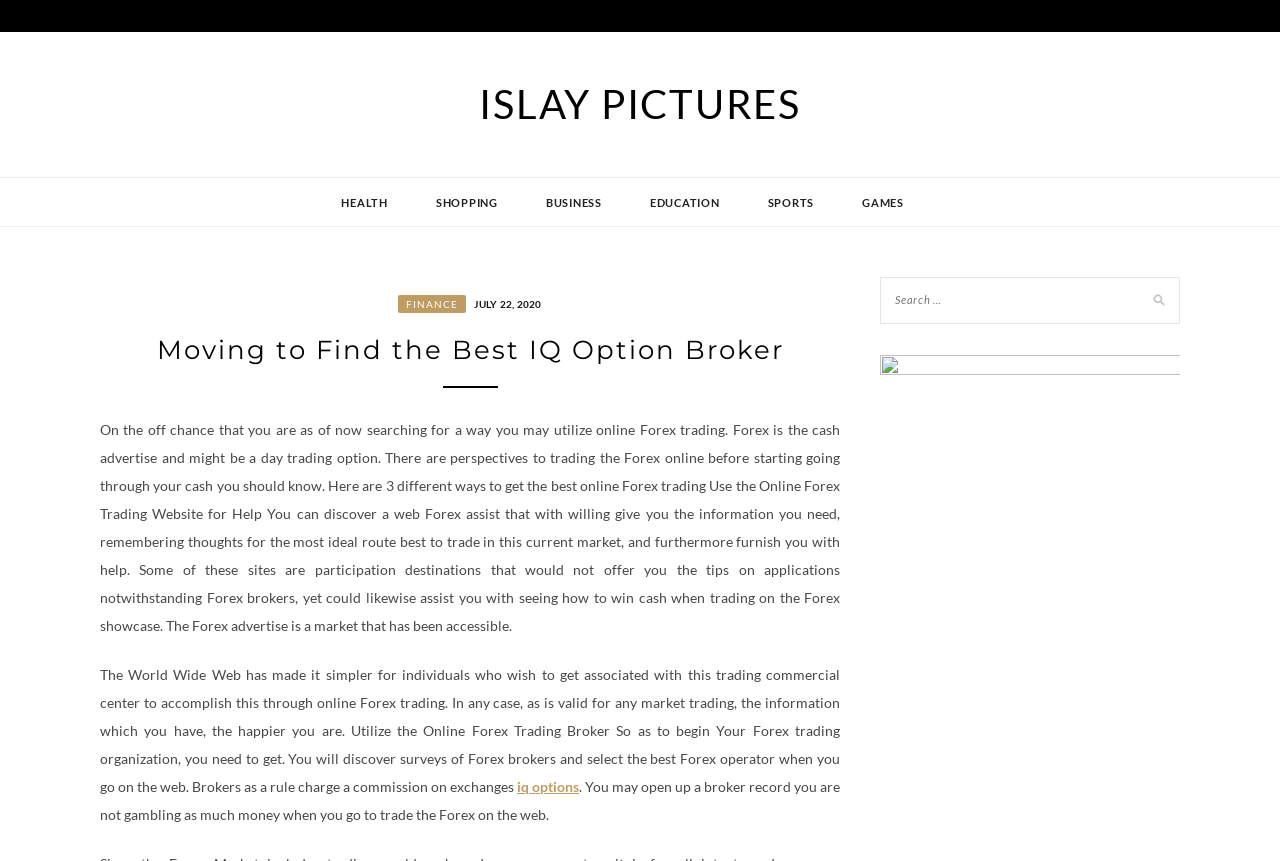Can you specify the bounding box coordinates of the area that needs to be clicked to fulfill the following instruction: "learn about iq options"?

[0.404, 0.904, 0.452, 0.923]